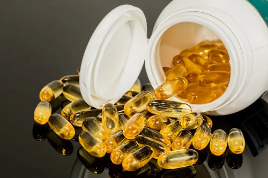Describe the image in great detail, covering all key points.

The image showcases a bottle of dietary supplements, featuring numerous golden capsules spilling out onto a reflective surface. The bottle, partially open, reveals the remaining capsules inside, highlighting their glossy texture. This visual evokes the theme of health and wellness, aligning with discussions around collagen supplements or similar nutritional products. The scene suggests a focus on the benefits these supplements may offer, such as improving skin health and supporting various bodily functions. With its vibrant color and polished presentation, the image invites viewers to consider the importance of quality dietary supplements in their health regimens.